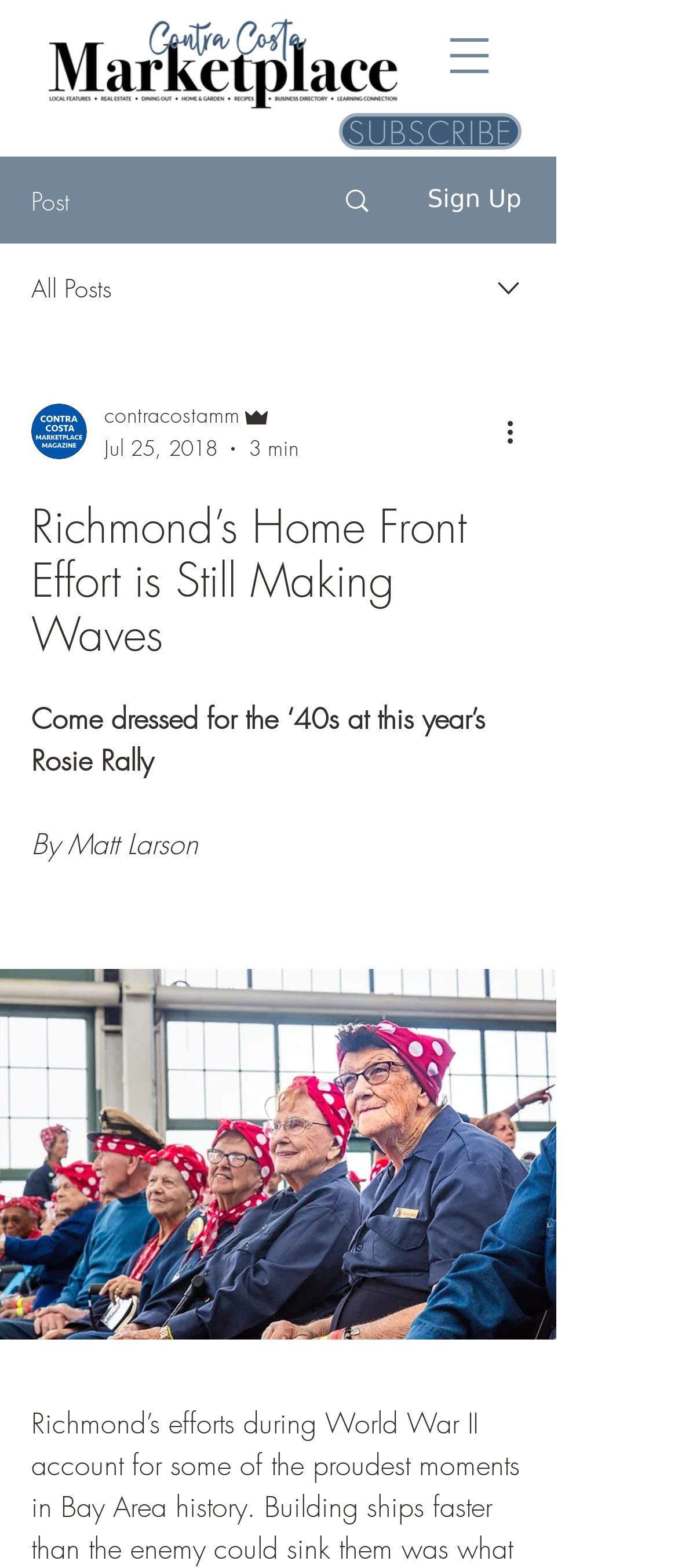Given the element description "parent_node: SUBSCRIBE aria-label="Open navigation menu"", identify the bounding box of the corresponding UI element.

[0.628, 0.008, 0.756, 0.063]